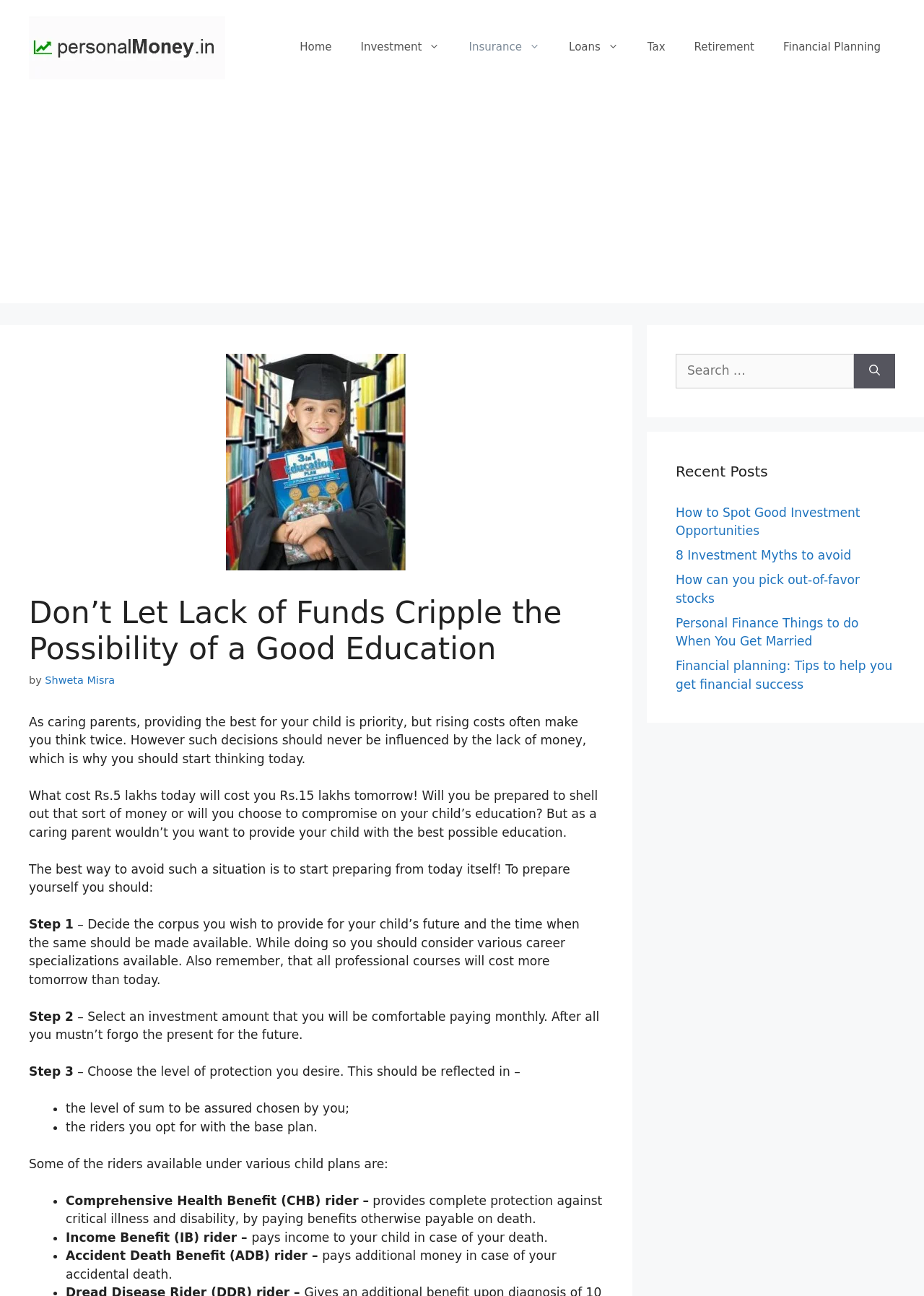What is the topic of the main article?
Refer to the image and provide a one-word or short phrase answer.

Education